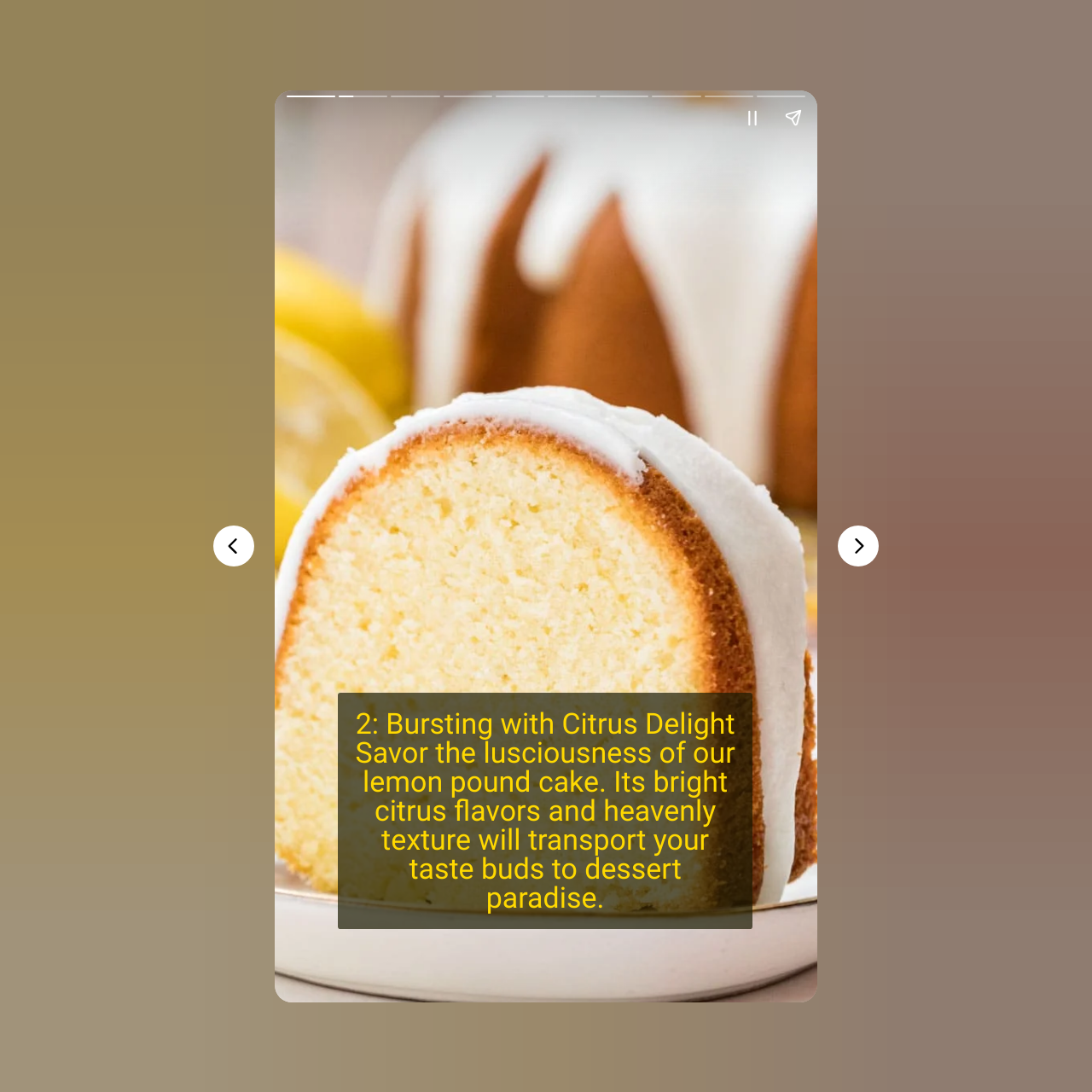Is there an image on this webpage?
Provide an in-depth and detailed explanation in response to the question.

The presence of a canvas element with a bounding box that covers the entire webpage suggests that there is an image on this webpage.